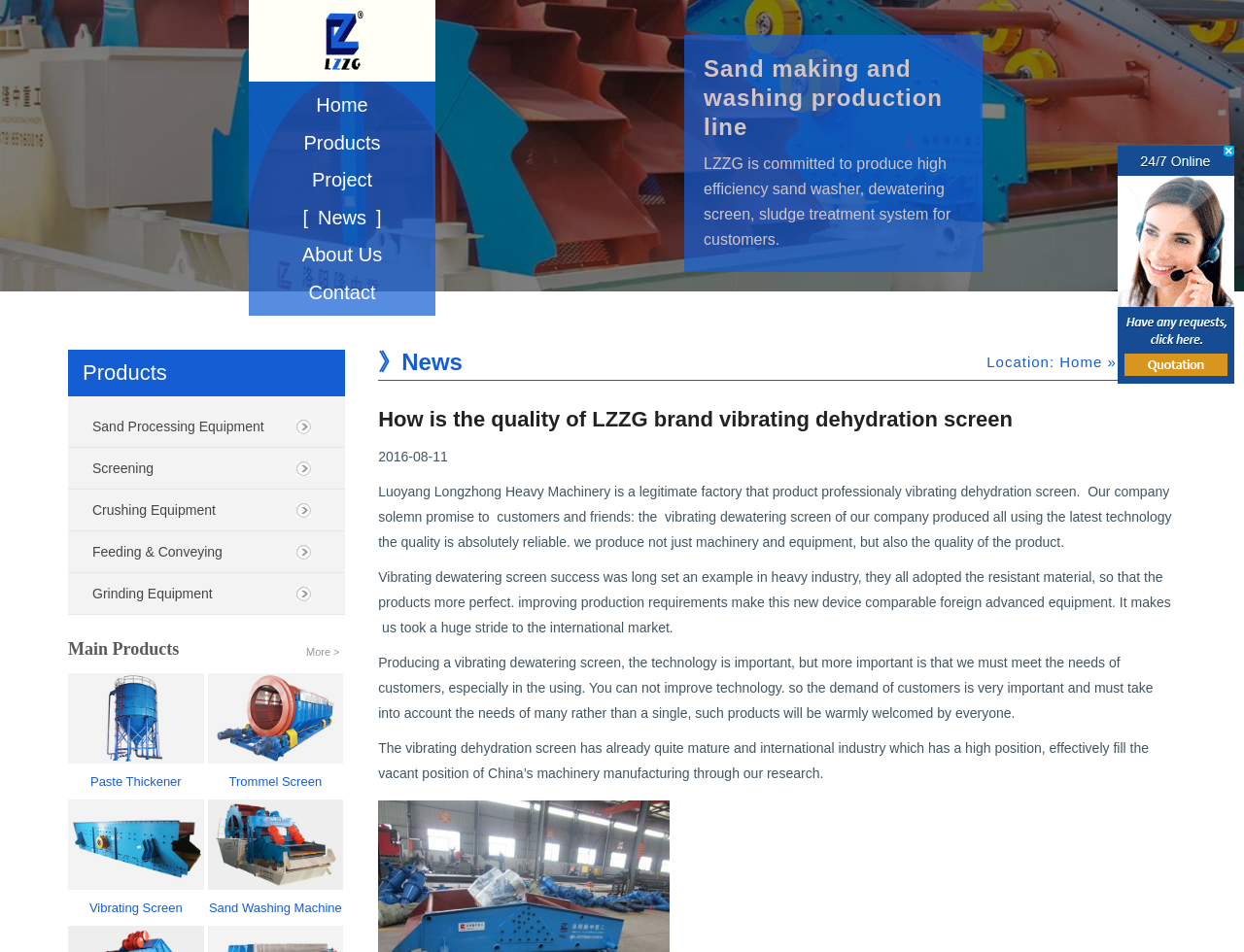Illustrate the webpage with a detailed description.

The webpage is about Luoyang Longzhong Heavy Machinery, a legitimate factory that produces vibrating dehydration screens. At the top, there is a logo "LZZG" with a link and an image. Below the logo, there are six navigation links: "Home", "Products", "Project", "News", "About Us", and "Contact".

On the left side, there is a section with a heading "Sand making and washing production line". Below the heading, there is a brief introduction to LZZG's commitment to producing high-efficiency sand washers, dewatering screens, and sludge treatment systems.

Next to this section, there is a "Products" section with a heading and several links to different product categories, including "Sand Processing Equipment", "Screening", "Crushing Equipment", "Feeding & Conveying", and "Grinding Equipment". Below these links, there is a "Main Products More" section with a link to "More" and several product links with images, including "Paste Thickener", "Trommel Screen", "Vibrating Screen", and "Sand Washing Machine".

On the right side, there is a "News" section with a heading and a news article titled "How is the quality of LZZG brand vibrating dehydration screen". The article has a date "2016-08-11" and several paragraphs of text describing the quality of LZZG's vibrating dehydration screens. The article also mentions the company's commitment to producing high-quality products that meet customer needs.

At the bottom of the page, there is a link "If you have any question, please click here for live help" with an image.